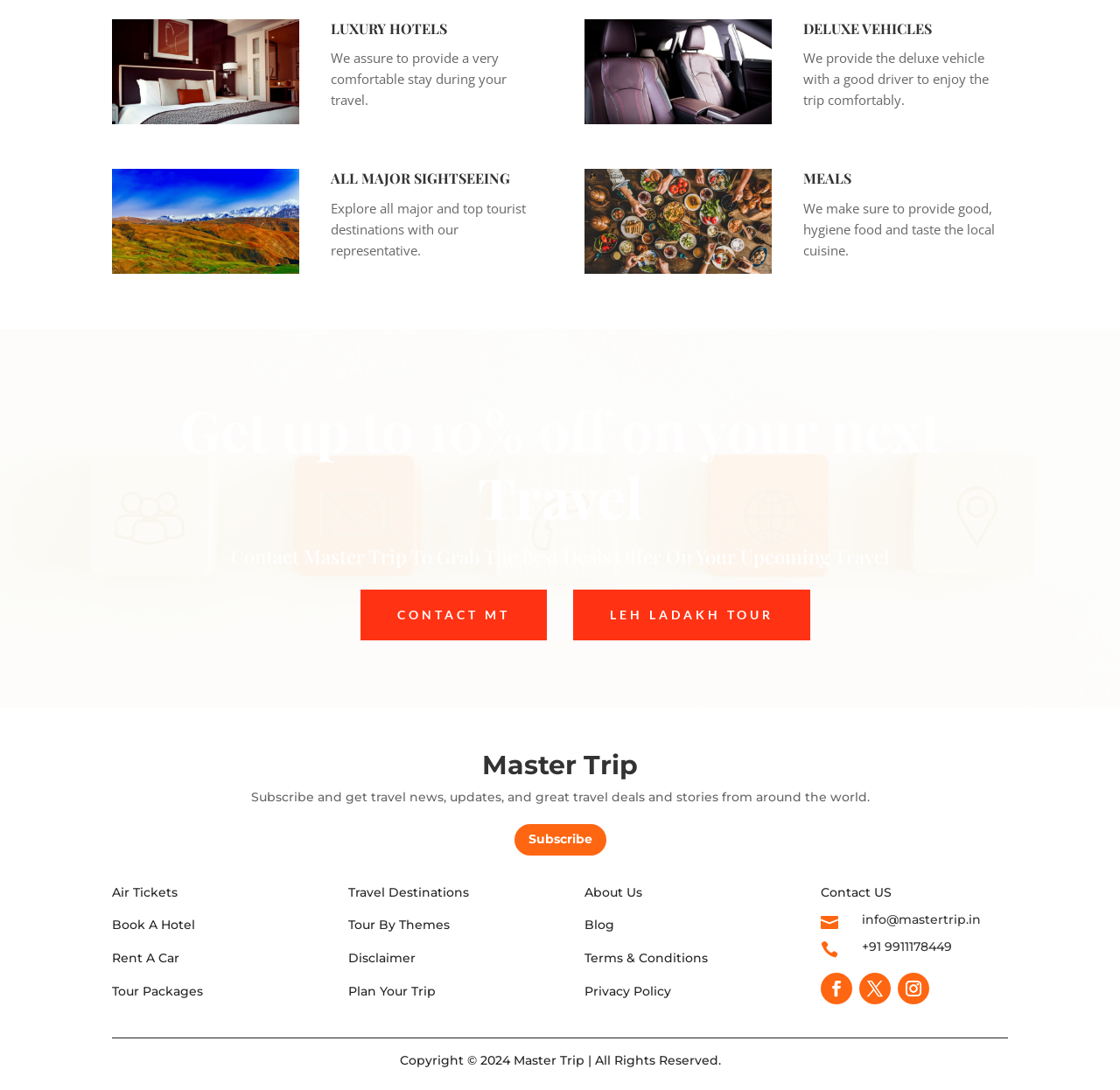Could you determine the bounding box coordinates of the clickable element to complete the instruction: "Subscribe to get travel news"? Provide the coordinates as four float numbers between 0 and 1, i.e., [left, top, right, bottom].

[0.459, 0.756, 0.541, 0.785]